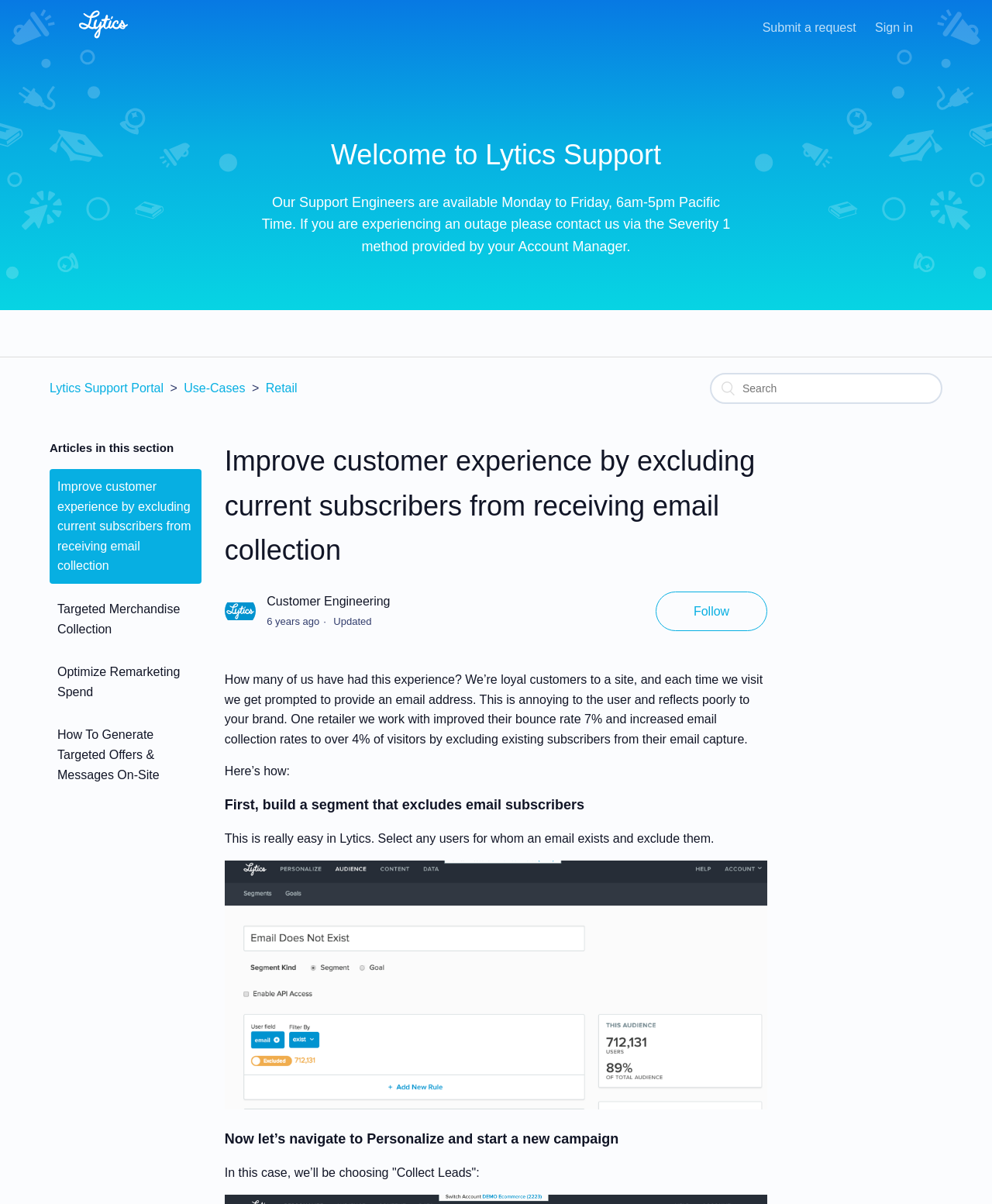Find the bounding box coordinates of the clickable area required to complete the following action: "Read the 'Improve customer experience by excluding current subscribers from receiving email collection' article".

[0.05, 0.39, 0.203, 0.485]